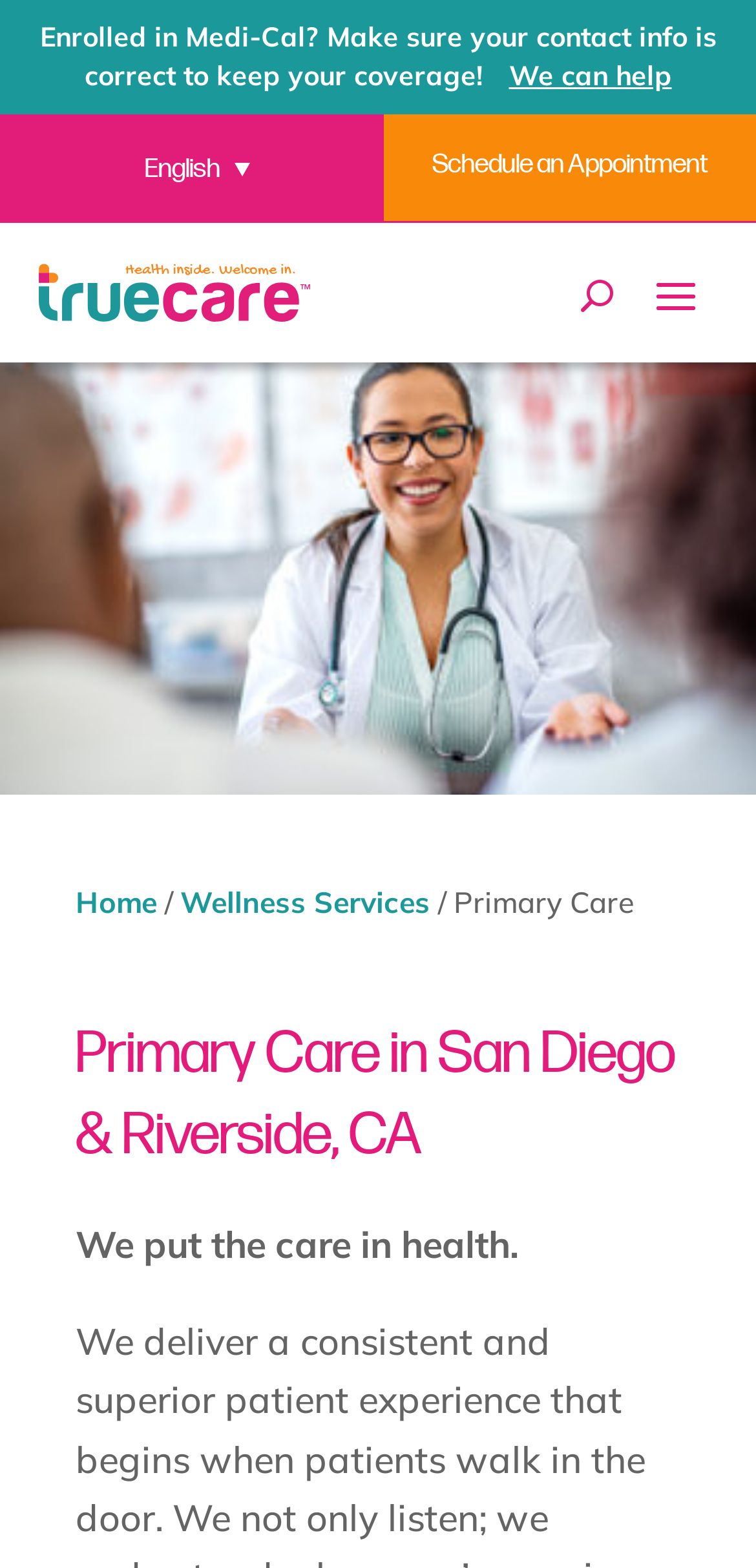With reference to the screenshot, provide a detailed response to the question below:
What services are offered by TrueCare?

The webpage mentions primary care and wellness services, indicating that these are the services offered by TrueCare.